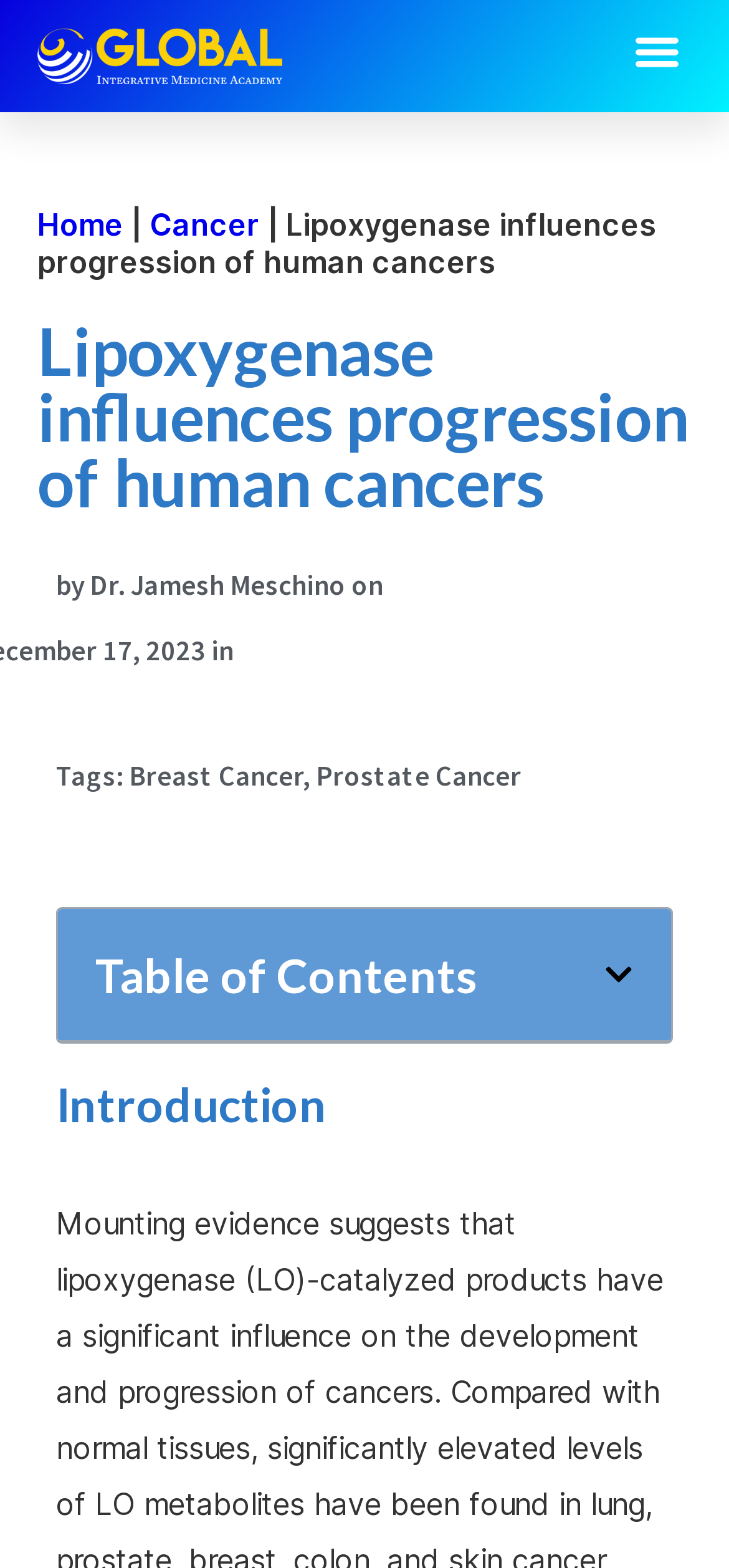Please provide a detailed answer to the question below by examining the image:
What is the topic of the article?

The topic of the article is indicated by the heading 'Lipoxygenase influences progression of human cancers' which is located below the logo and menu toggle button.